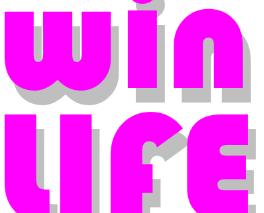Answer the question below in one word or phrase:
What industry does WinLIFE primarily cater to?

automobile